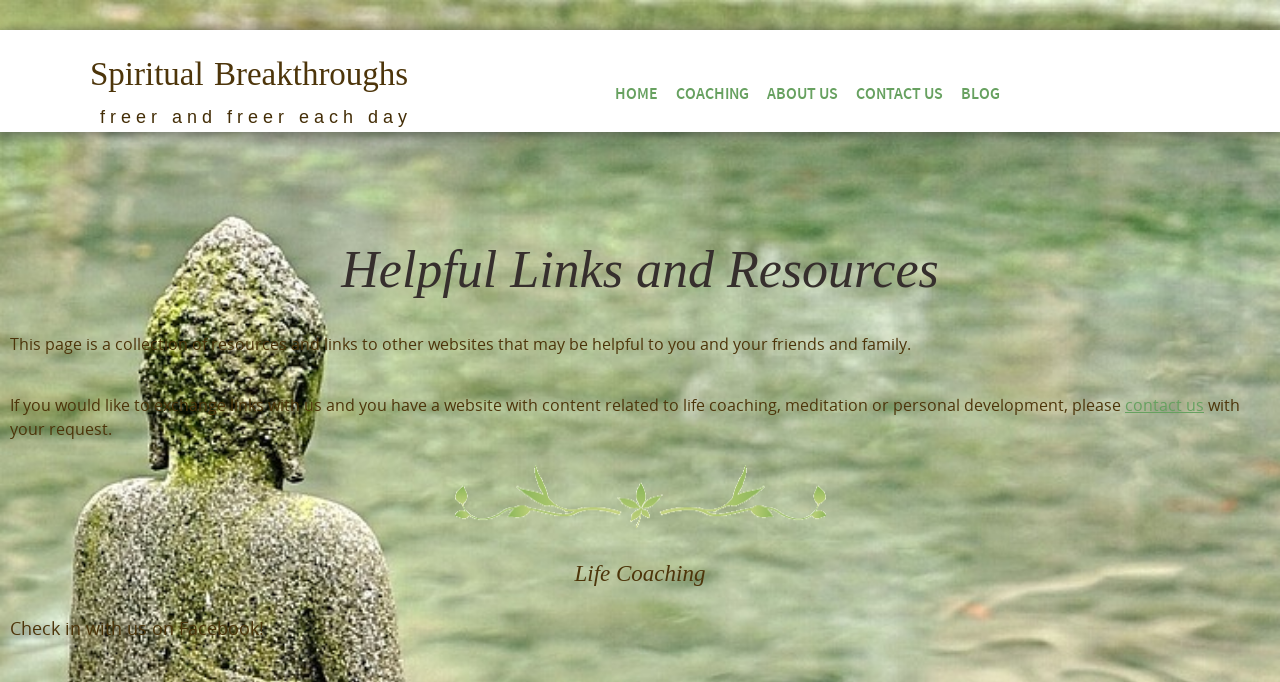Given the webpage screenshot, identify the bounding box of the UI element that matches this description: "aria-label="First Name" name="first-name" placeholder="First Name"".

None